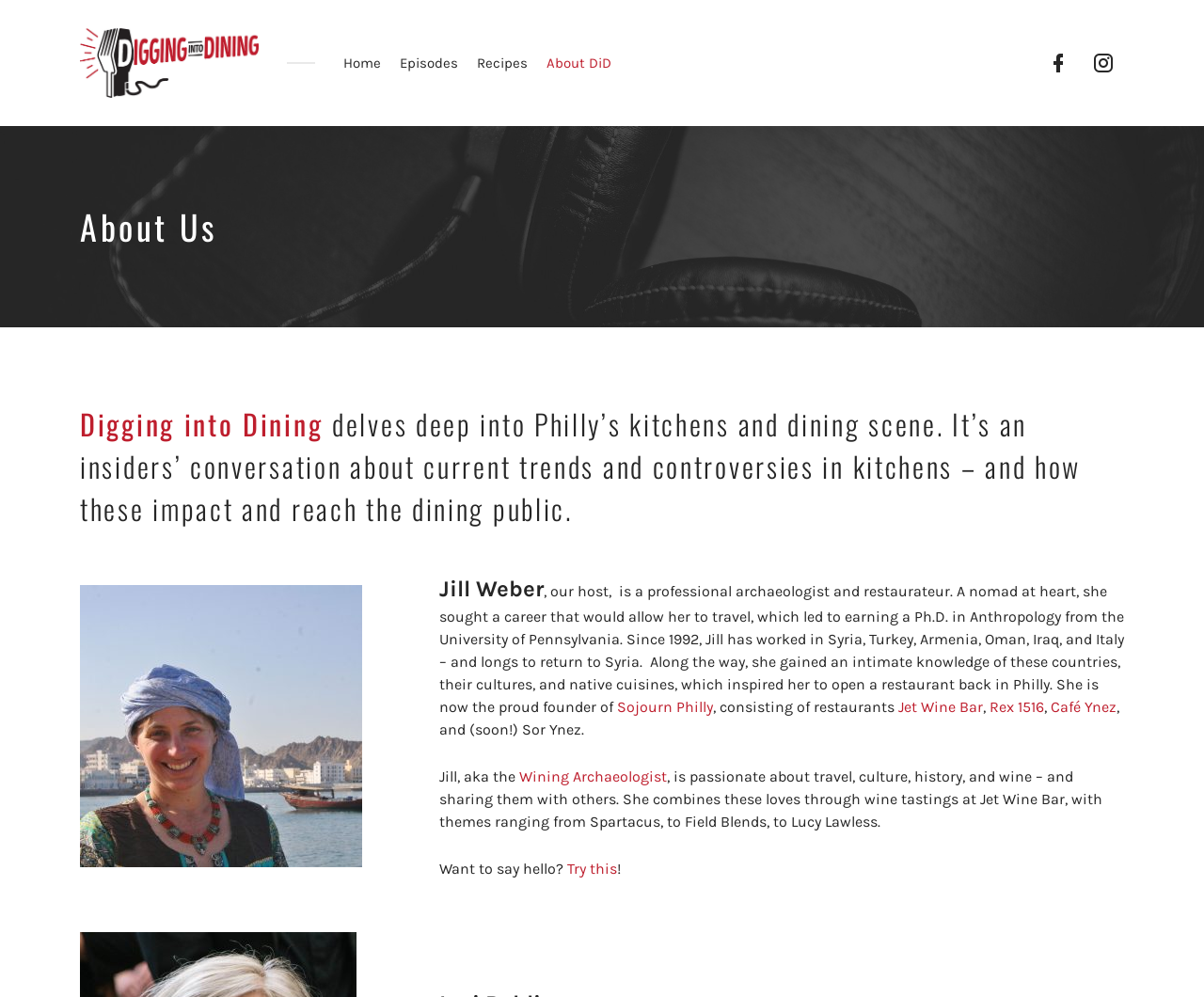Summarize the webpage with intricate details.

The webpage is about "Digging Into Dining", a show that delves deep into Philly's kitchens and dining scene. At the top, there is a heading "Digging Into Dining" with a link and an image. Below it, there is a brief description of the show. 

On the top right, there are navigation links to "Home", "Episodes", "Recipes", and "About DiD". Next to these links, there are social media links to Facebook and Instagram.

The main content of the page is divided into two sections. The first section has a heading "About Us" and provides an introduction to the show, describing it as an insiders' conversation about current trends and controversies in kitchens and their impact on the dining public. 

Below this introduction, there is a figure, likely an image. The second section is about the host, Jill Weber, a professional archaeologist and restaurateur. Her biography is provided, including her education, work experience, and restaurants she founded. There are links to her restaurants, including Sojourn Philly, Jet Wine Bar, Rex 1516, Café Ynez, and Sor Ynez. 

Jill is also described as passionate about travel, culture, history, and wine, and shares these loves through wine tastings at Jet Wine Bar. The page ends with an invitation to say hello, with a link to "Try this".